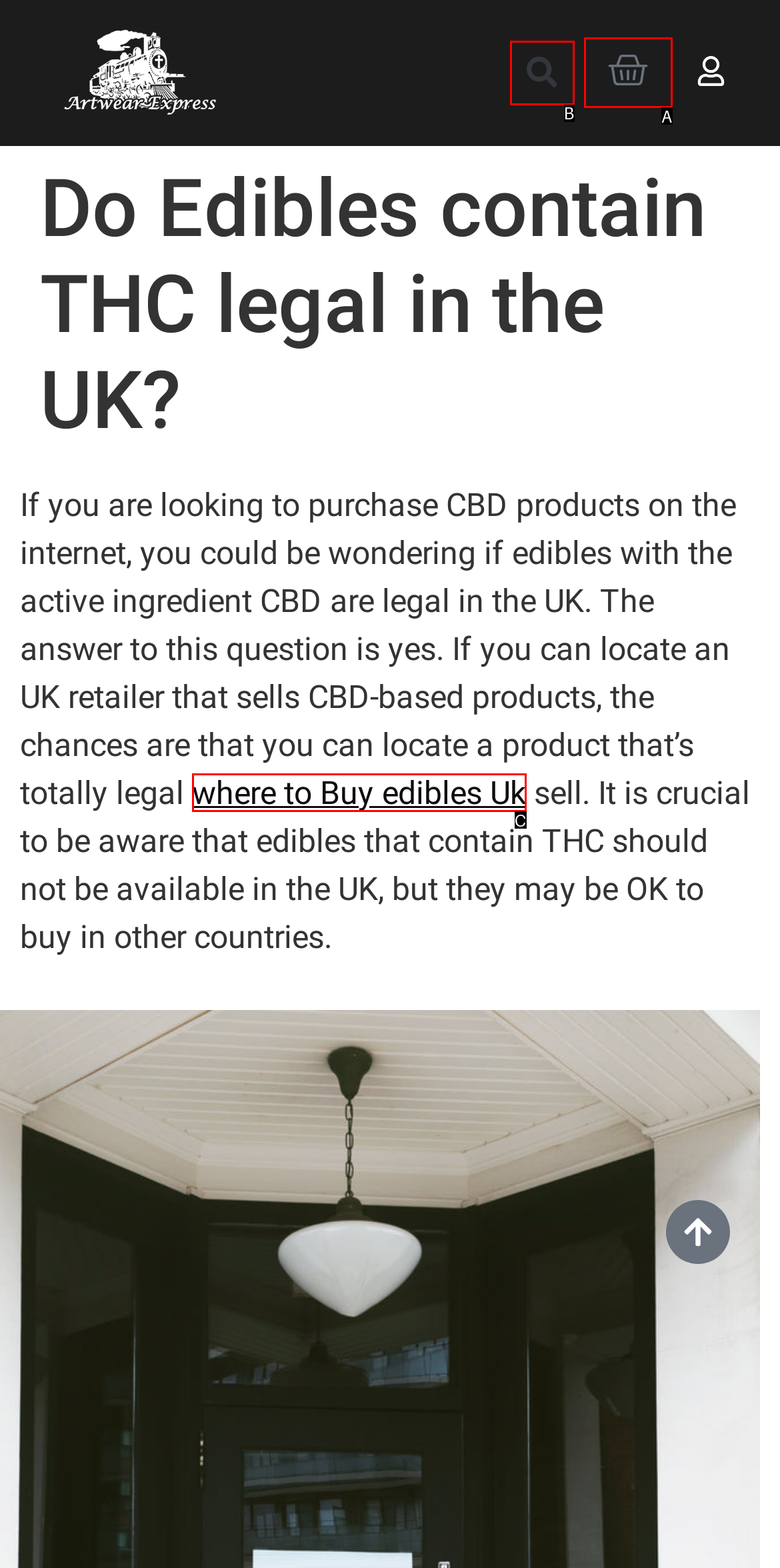Using the description: $0.00 0 Cart, find the corresponding HTML element. Provide the letter of the matching option directly.

A